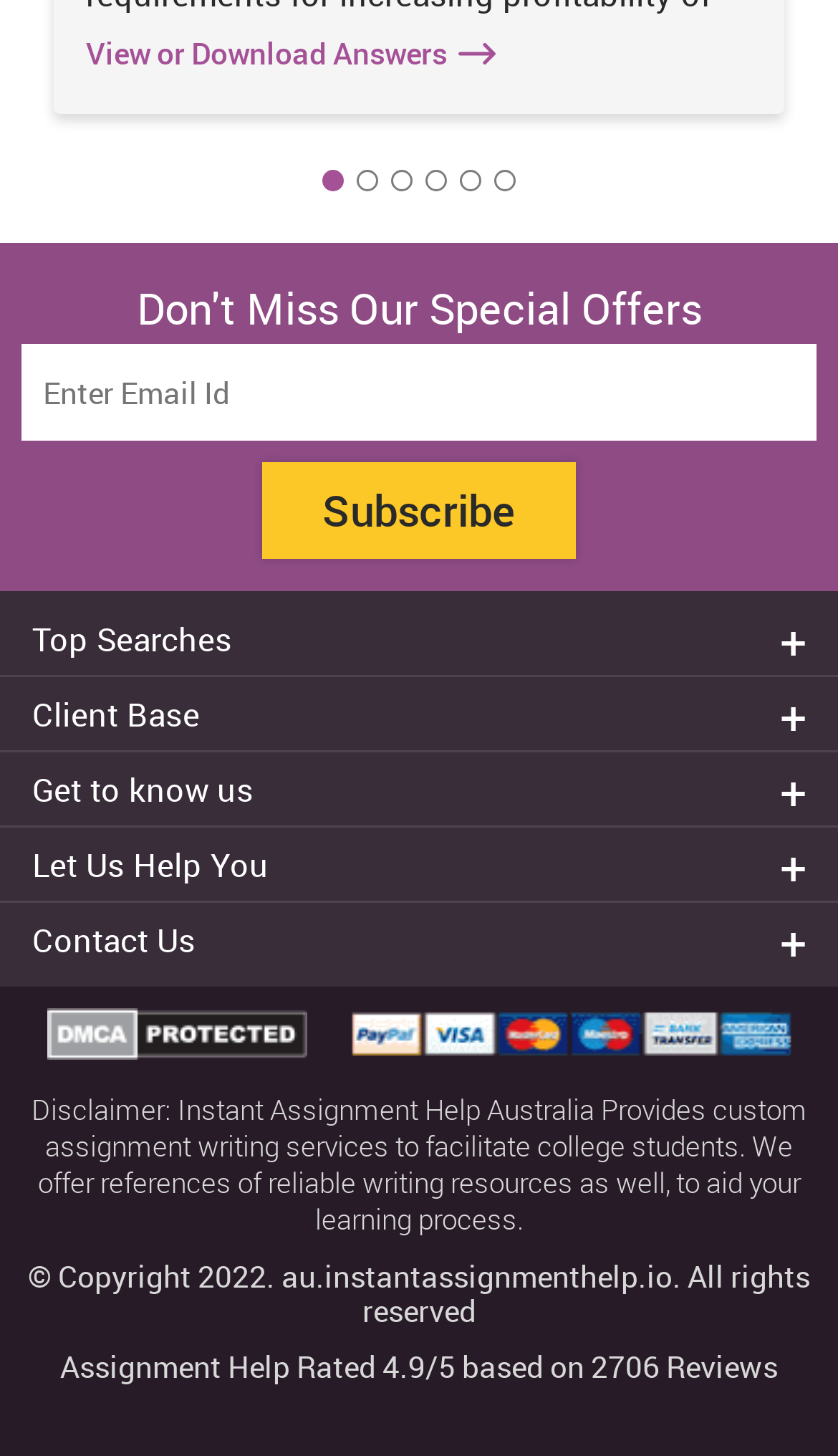What is the purpose of the website?
Could you give a comprehensive explanation in response to this question?

Based on the webpage content, it appears that the website provides custom assignment writing services to facilitate college students, offering references of reliable writing resources to aid their learning process.